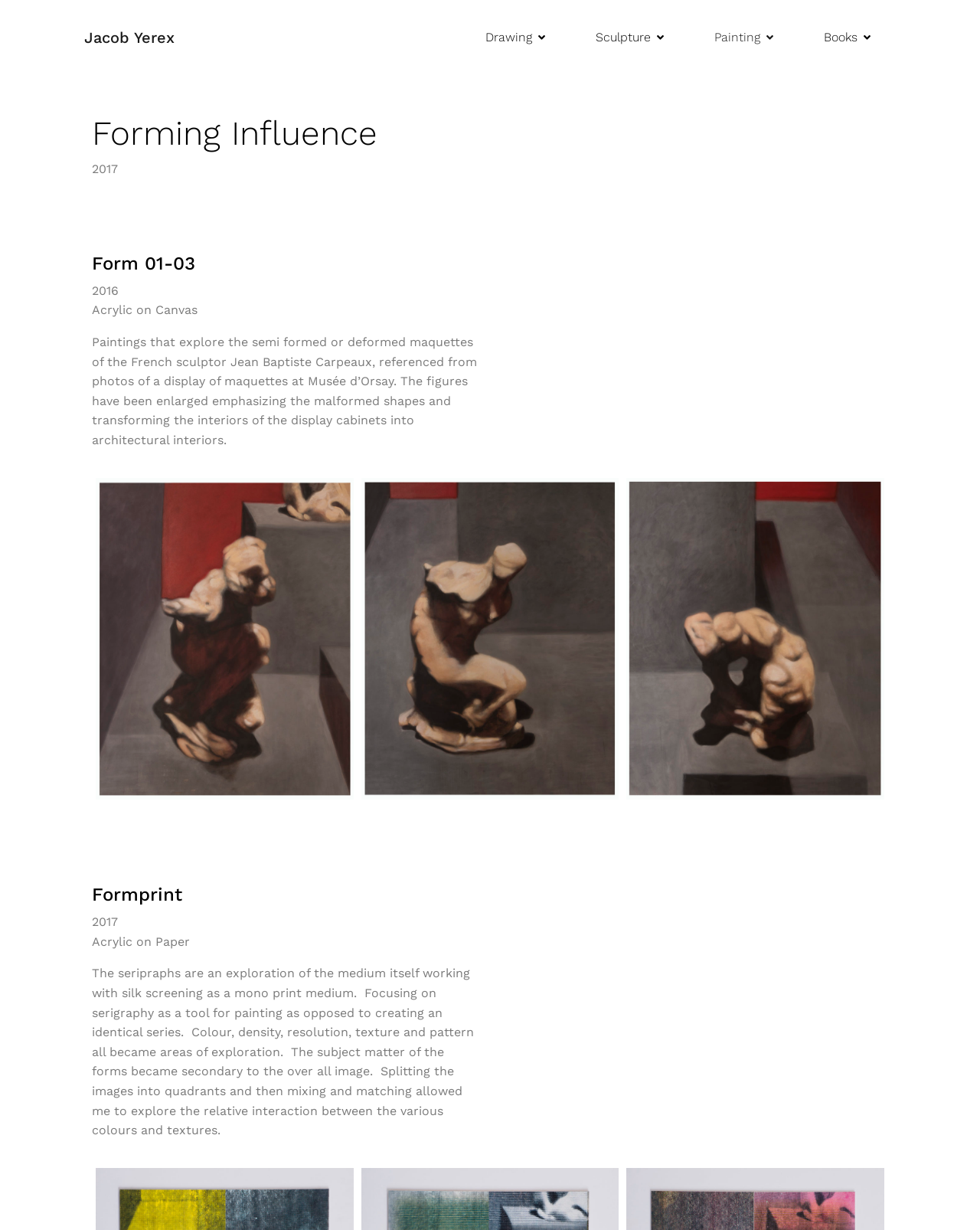Provide the bounding box coordinates for the UI element described in this sentence: "Sculpture". The coordinates should be four float values between 0 and 1, i.e., [left, top, right, bottom].

[0.602, 0.017, 0.684, 0.043]